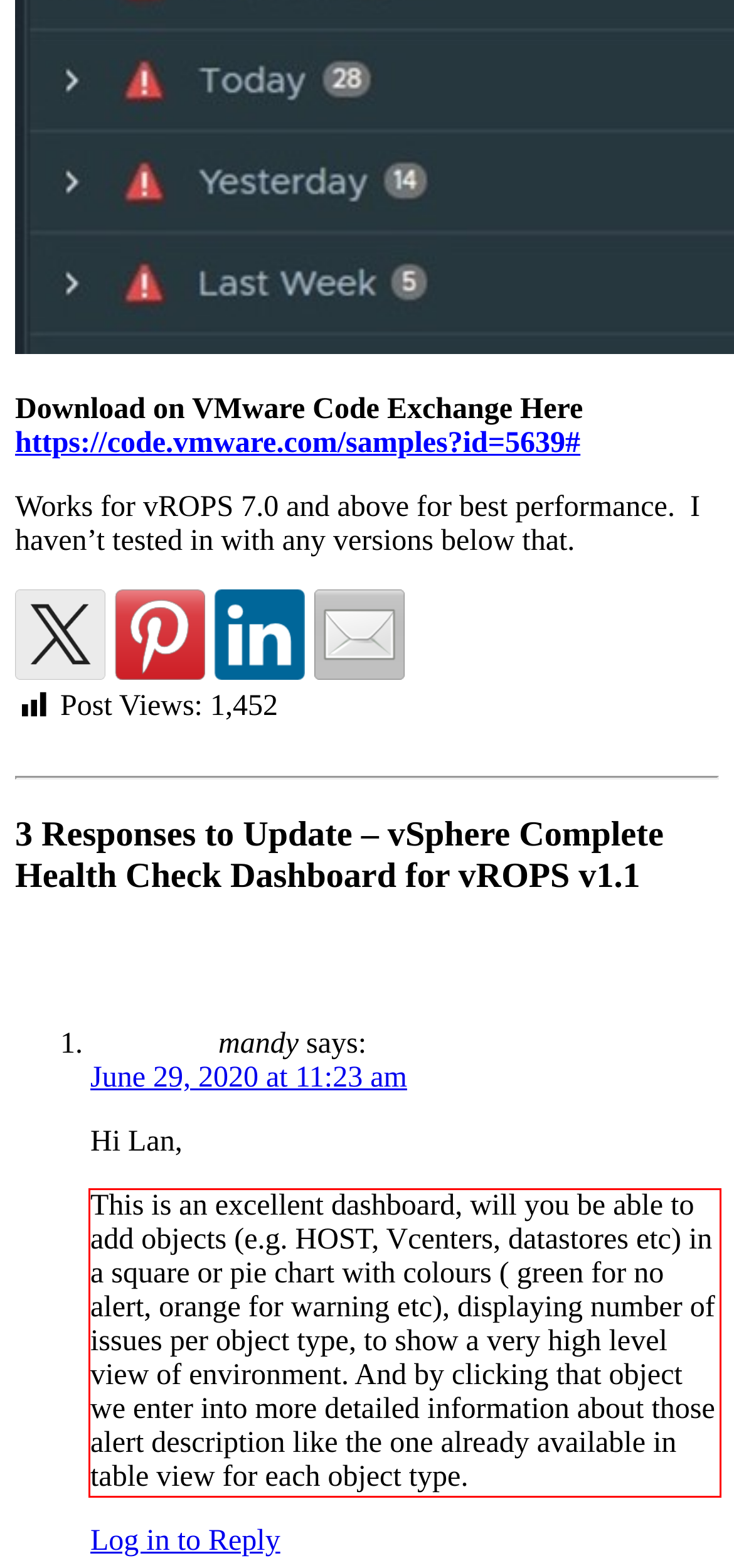Please analyze the provided webpage screenshot and perform OCR to extract the text content from the red rectangle bounding box.

This is an excellent dashboard, will you be able to add objects (e.g. HOST, Vcenters, datastores etc) in a square or pie chart with colours ( green for no alert, orange for warning etc), displaying number of issues per object type, to show a very high level view of environment. And by clicking that object we enter into more detailed information about those alert description like the one already available in table view for each object type.